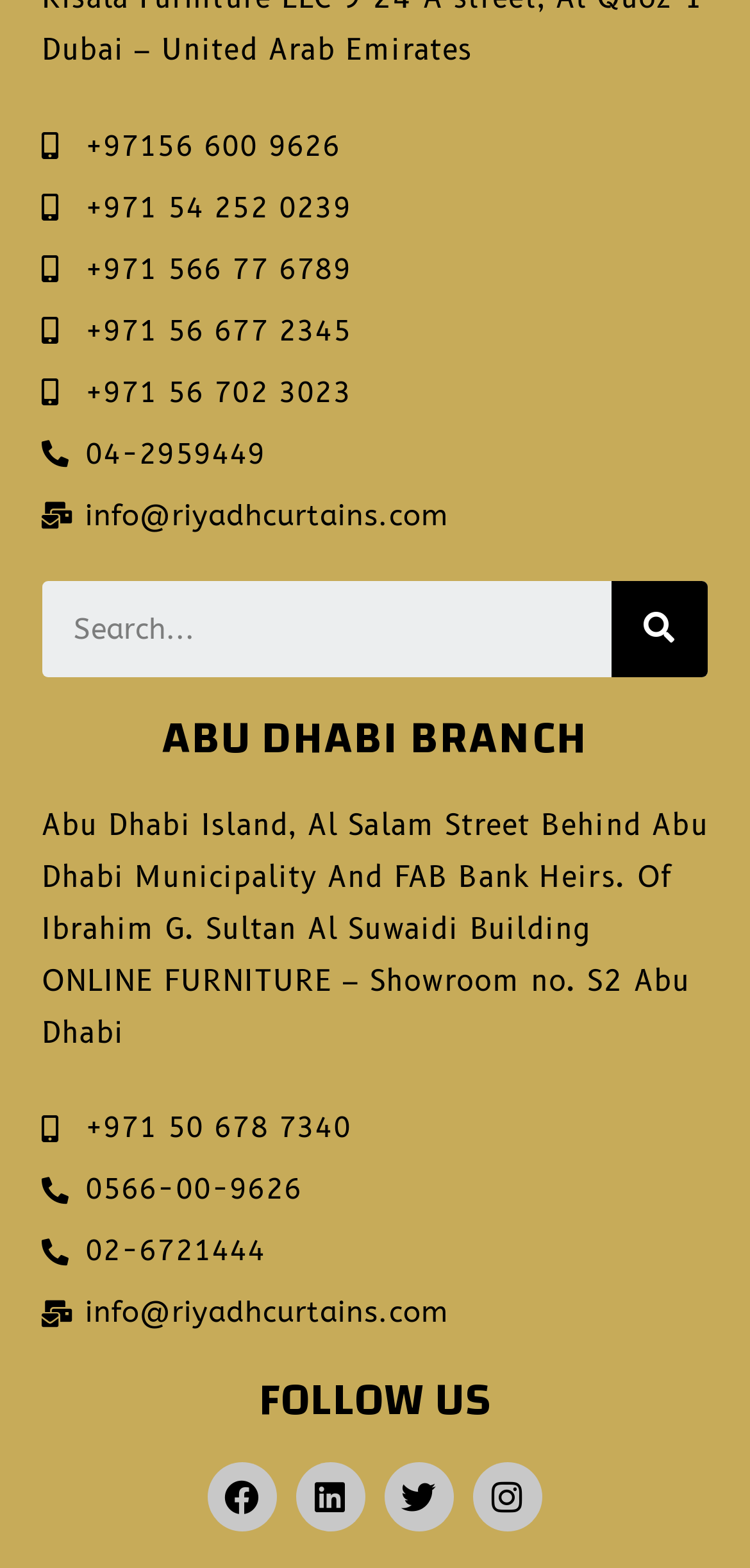How many phone numbers are listed?
Give a one-word or short-phrase answer derived from the screenshot.

9